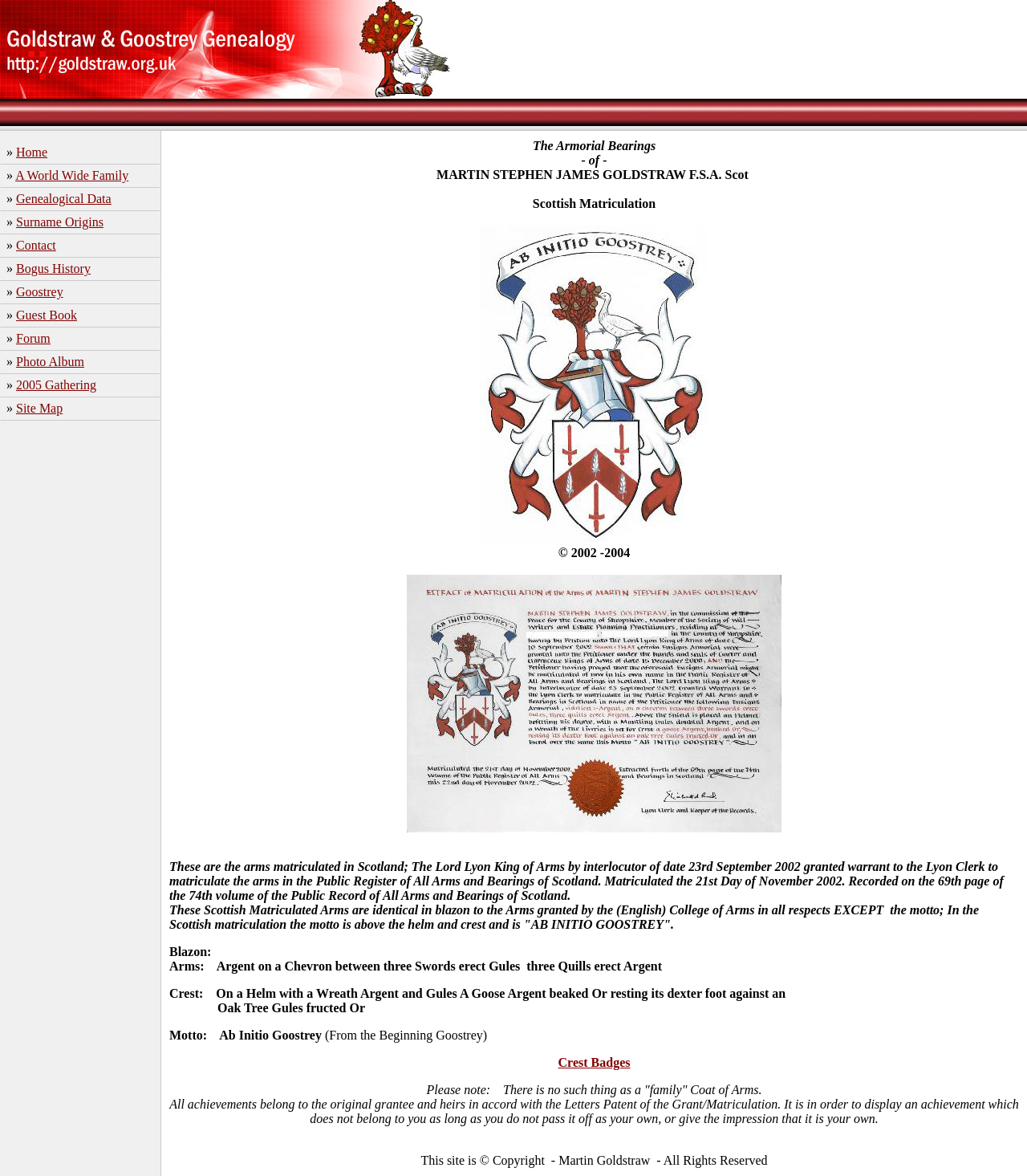Give a short answer using one word or phrase for the question:
What is the name of the section that describes the arms of Martin Goldstraw?

The Armorial Bearings